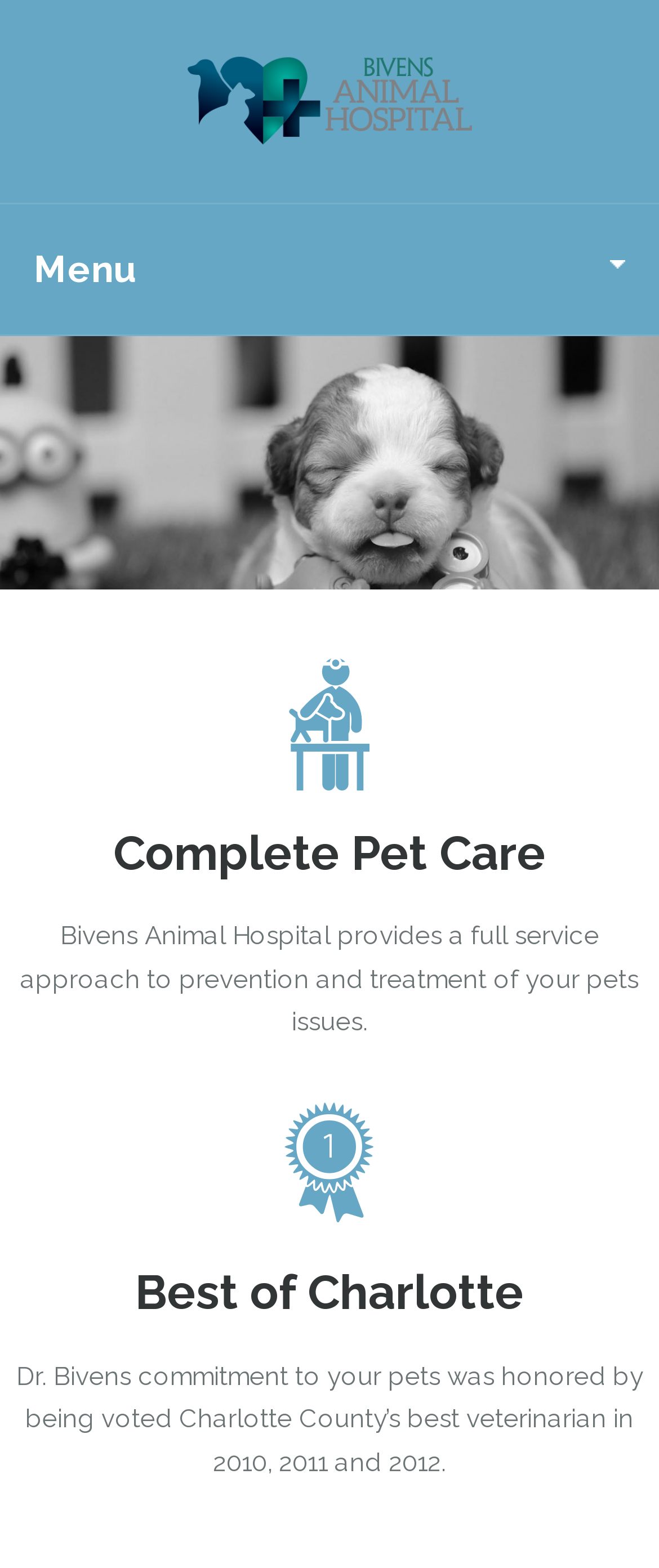What is the hospital's commitment to? Look at the image and give a one-word or short phrase answer.

Your pets